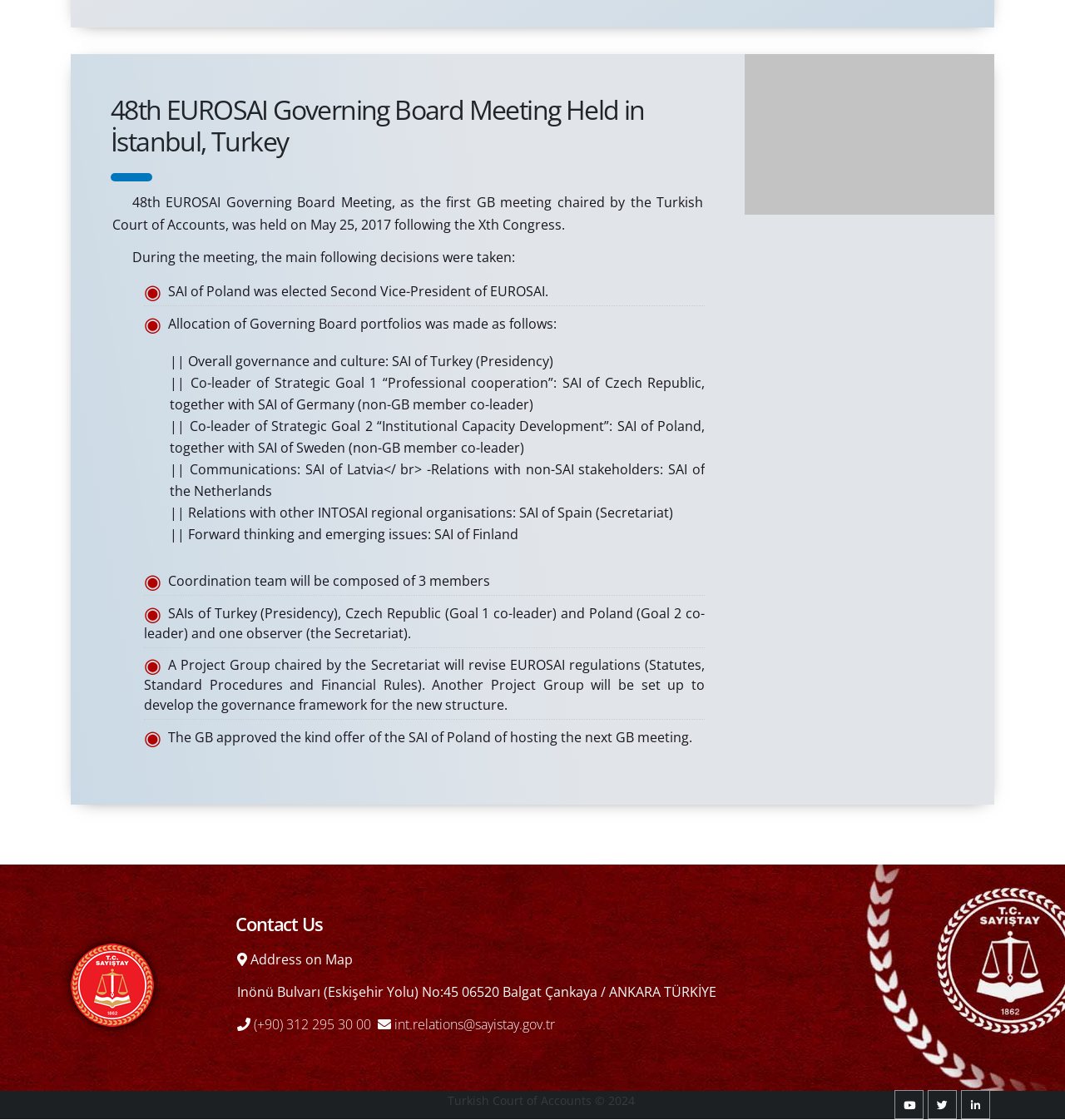What is the title of the 48th EUROSAI Governing Board Meeting?
Provide a detailed and extensive answer to the question.

I found the title of the meeting by looking at the heading element with the text '48th EUROSAI Governing Board Meeting Held in İstanbul, Turkey' which is located at the top of the article section.